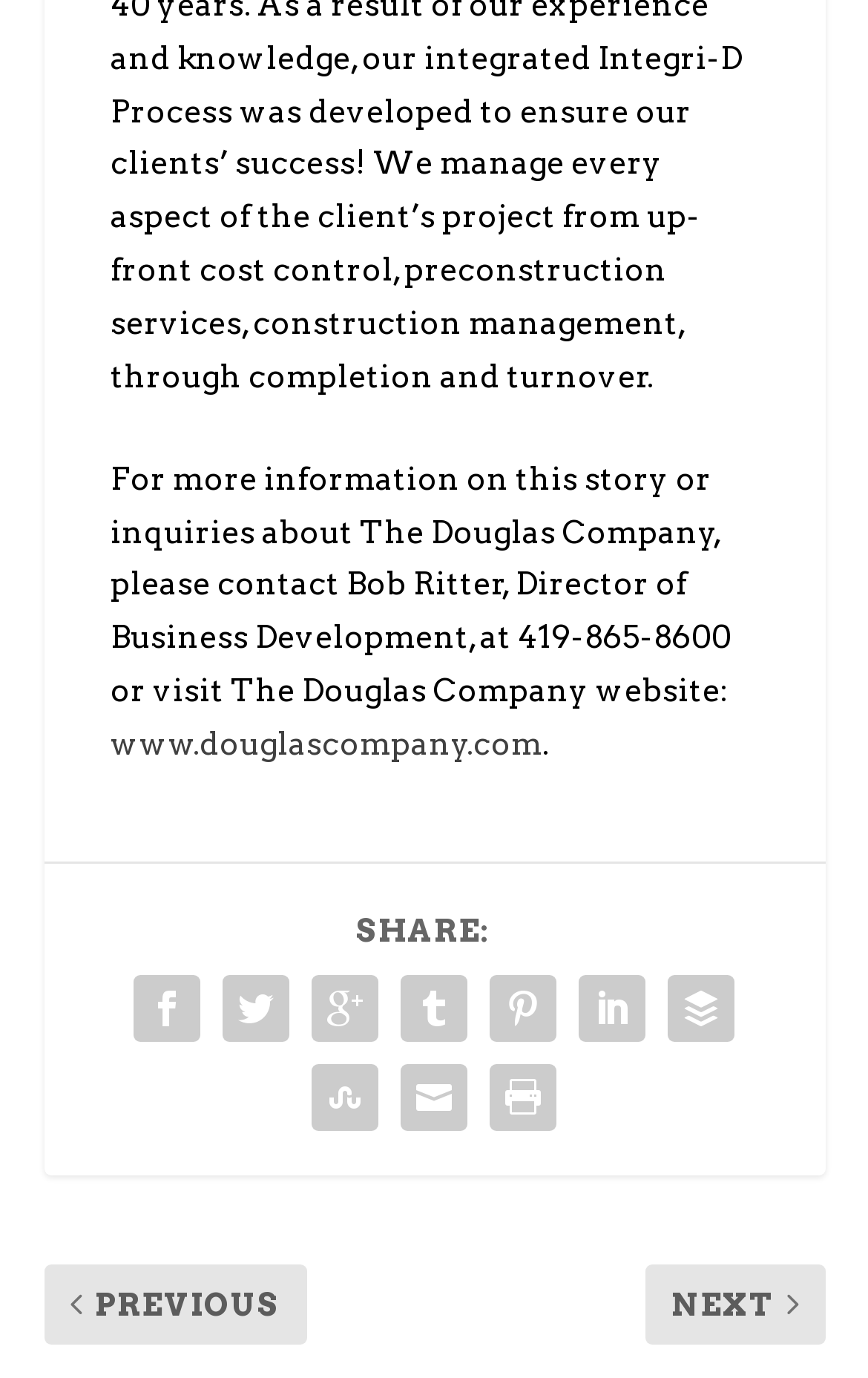Please identify the bounding box coordinates of the clickable area that will fulfill the following instruction: "share on Twitter". The coordinates should be in the format of four float numbers between 0 and 1, i.e., [left, top, right, bottom].

[0.244, 0.699, 0.346, 0.763]